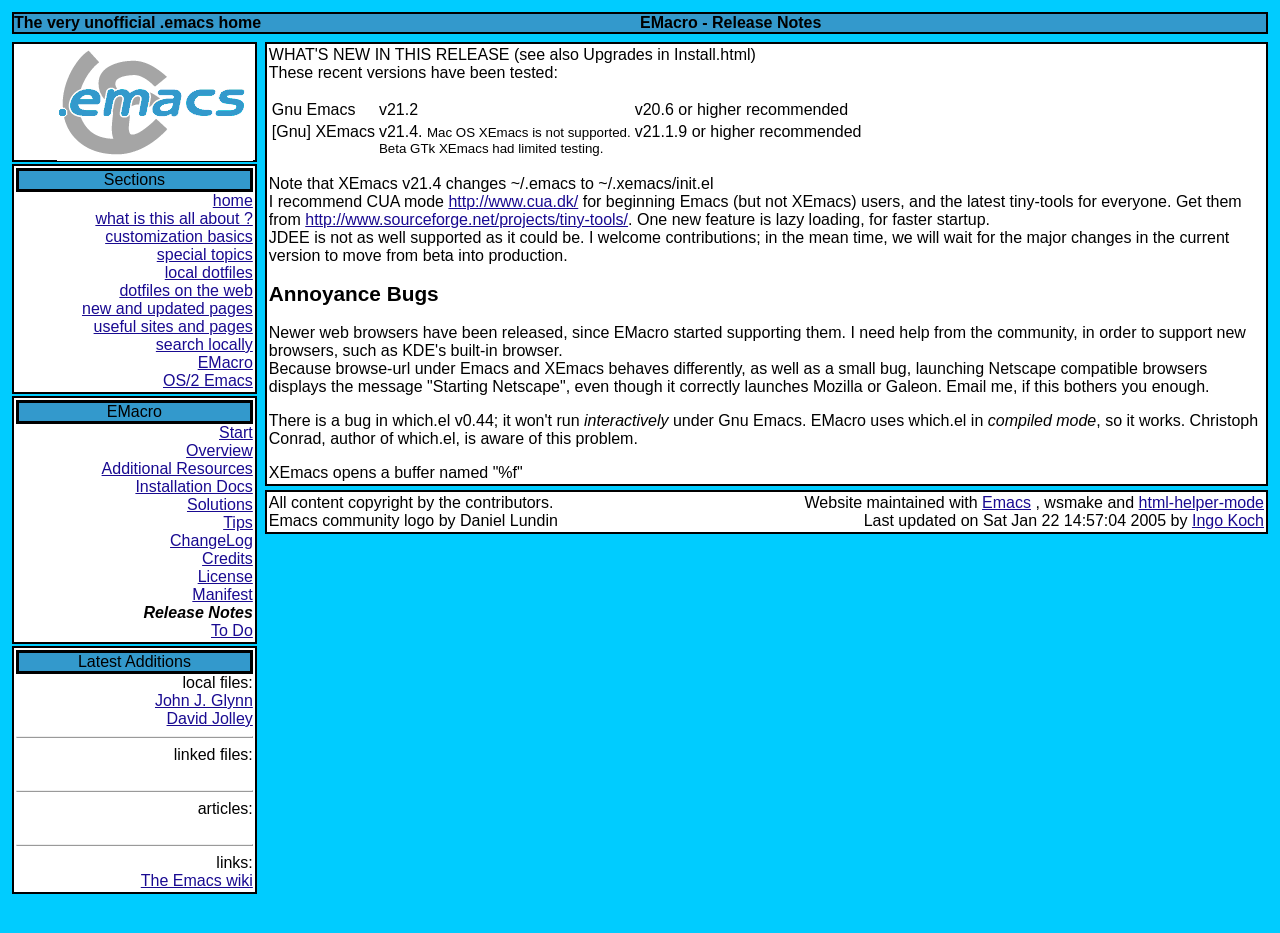What are the sections available on this website?
Answer the question with as much detail as possible.

The webpage has a table of contents with links to various sections, including 'Sections', 'home', 'what is this all about?', 'customization basics', 'special topics', 'local dotfiles', 'dotfiles on the web', 'new and updated pages', 'useful sites and pages', 'search locally', 'EMacro', and 'OS/2 Emacs'.